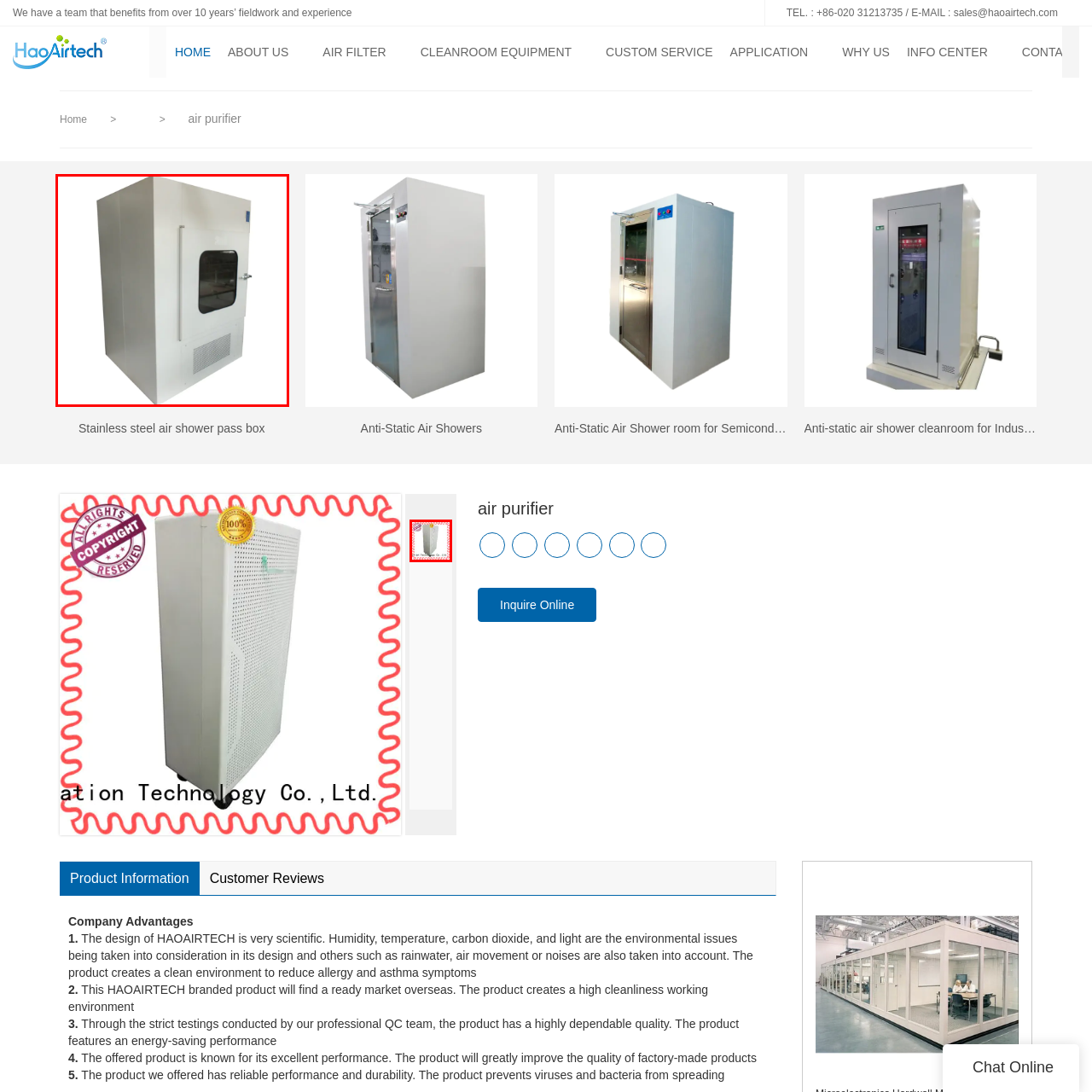Study the image surrounded by the red bounding box and respond as thoroughly as possible to the following question, using the image for reference: What is the material of the pass box's exterior?

The caption explicitly states that the air shower pass box features a pristine white exterior made of stainless steel, which is typical for cleanroom environments.